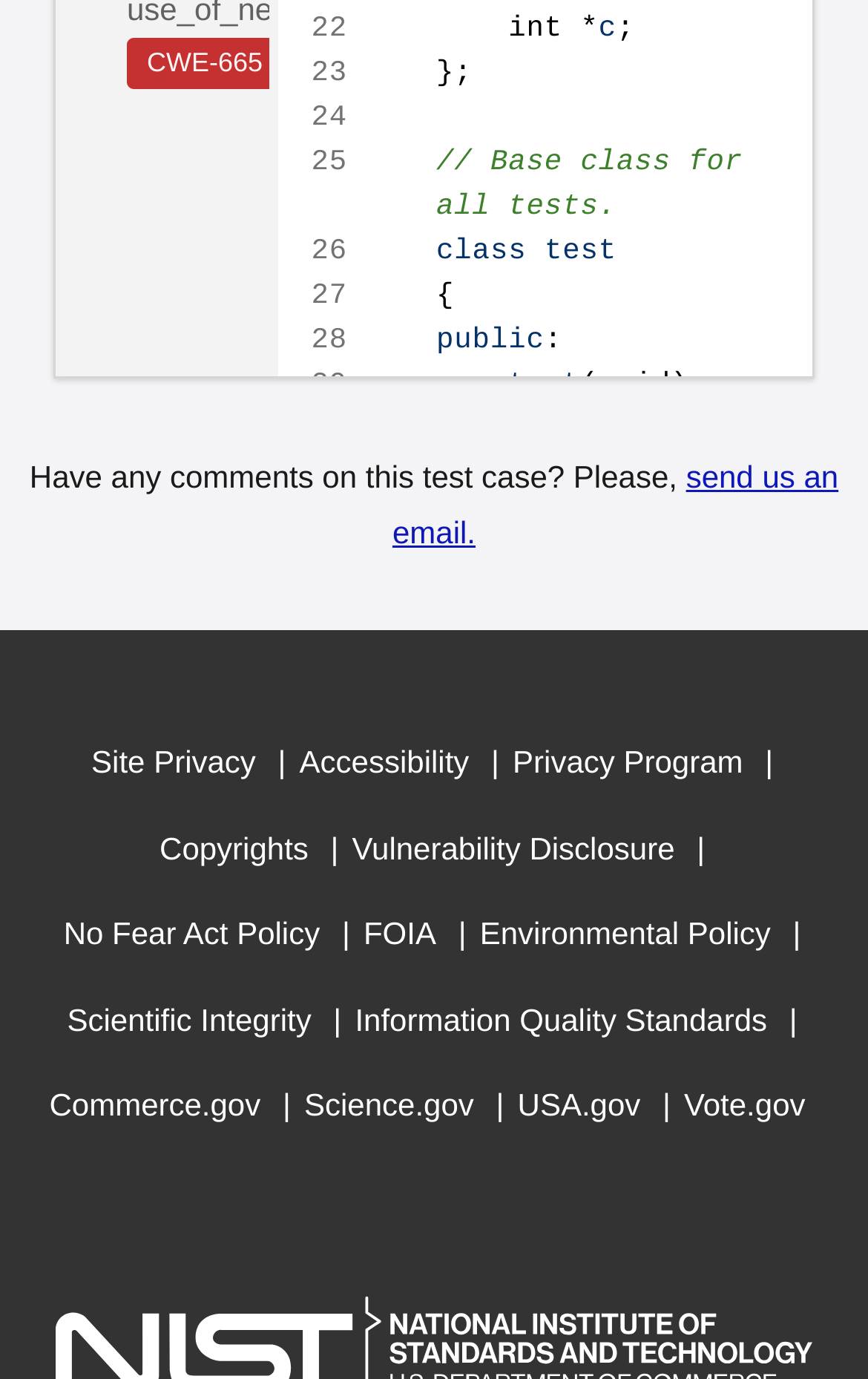From the given element description: "Privacy Program", find the bounding box for the UI element. Provide the coordinates as four float numbers between 0 and 1, in the order [left, top, right, bottom].

[0.591, 0.522, 0.856, 0.584]